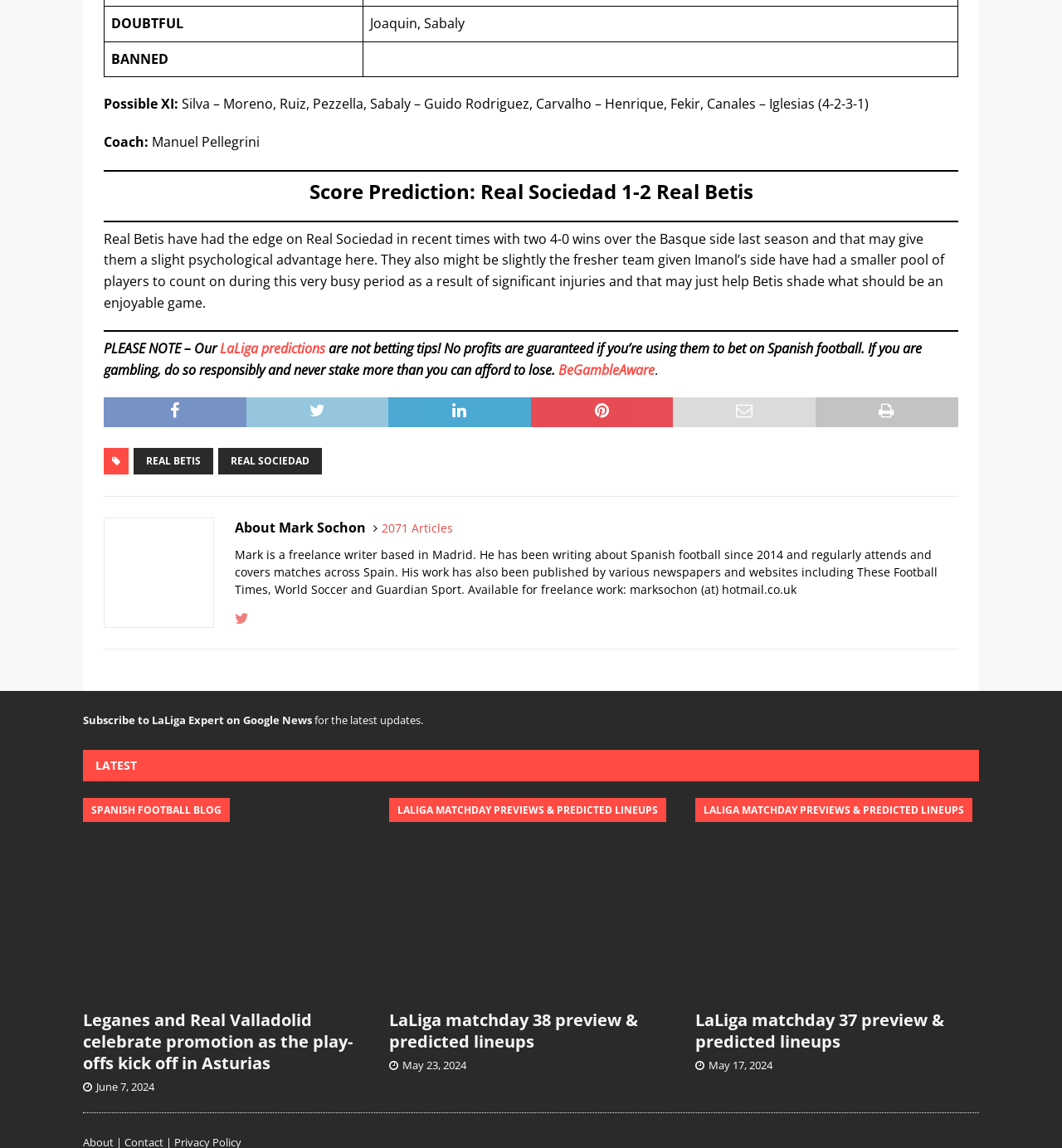Please predict the bounding box coordinates of the element's region where a click is necessary to complete the following instruction: "View the profile of Mark Sochon". The coordinates should be represented by four float numbers between 0 and 1, i.e., [left, top, right, bottom].

[0.221, 0.451, 0.345, 0.467]